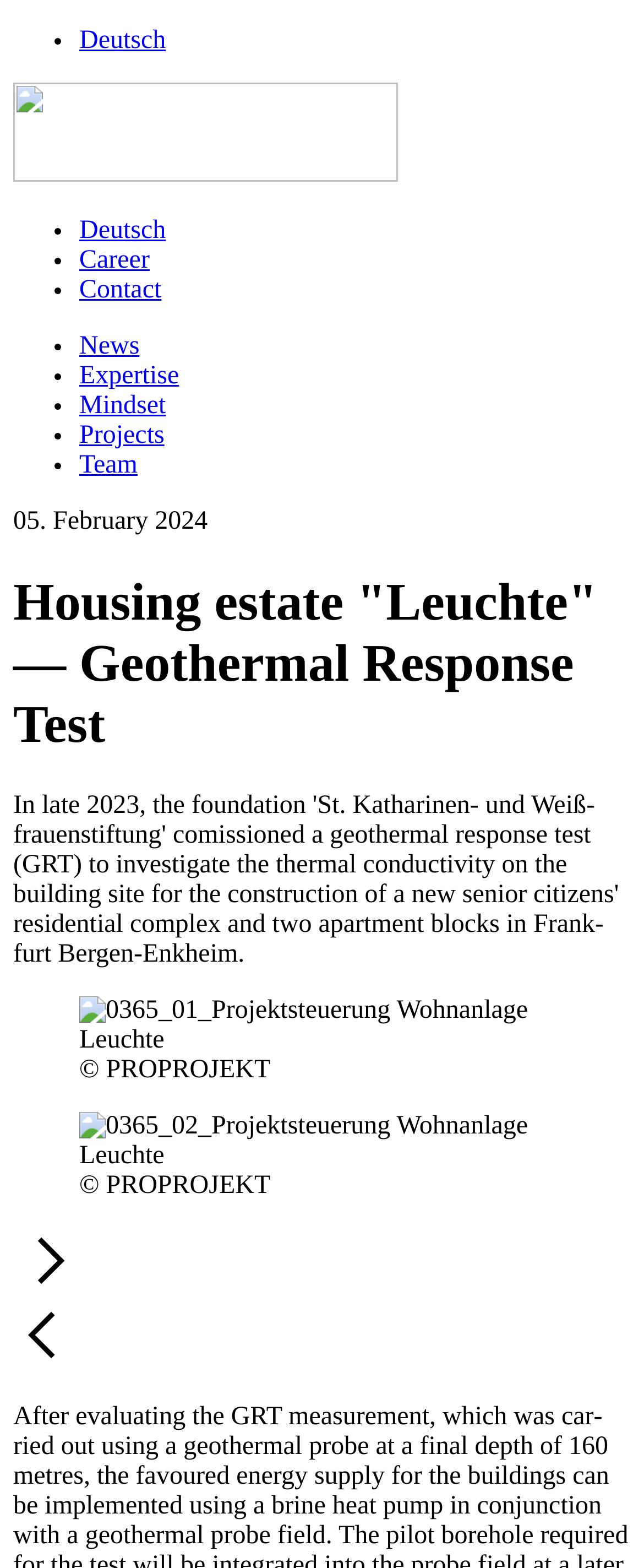What are the main sections of the webpage?
Please provide a comprehensive answer based on the contents of the image.

I found a list of links on the webpage, which seem to be the main sections of the webpage. The links include 'News', 'Expertise', 'Projects', 'Team', and others, indicating that these are the main categories of the webpage.